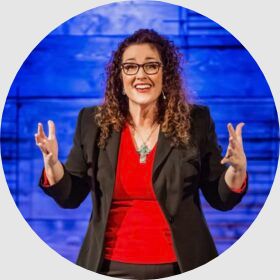Give an in-depth description of the image.

This image features a vibrant and engaging speaker, likely during a performance or presentation. She stands confidently with her arms outstretched, showcasing enthusiasm and connection with her audience. Dressed in a striking red top paired with a black blazer, her expressive demeanor suggests she is sharing something meaningful or entertaining. The blue background adds a dynamic touch, enhancing the overall energy of the scene. This individual is likely Amberly Neese, a comedian and speaker known for her ability to inspire and connect with audiences through humor and heartfelt storytelling.